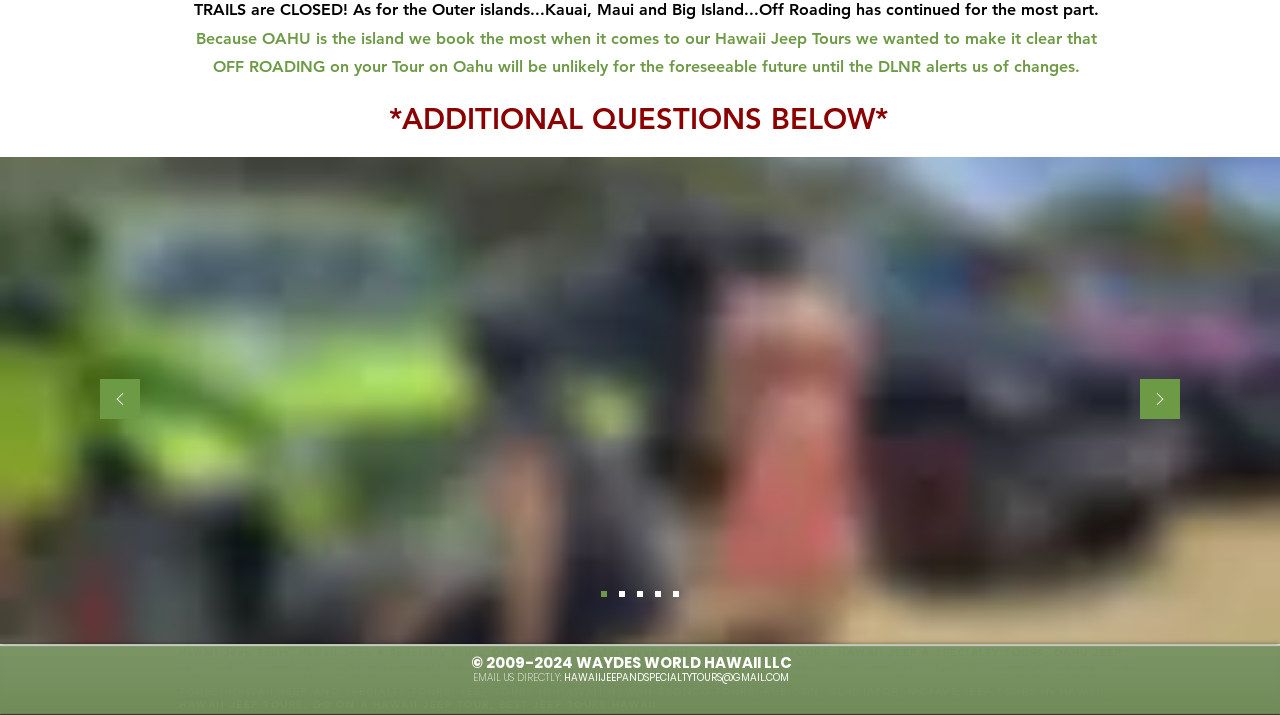Provide a one-word or one-phrase answer to the question:
Can I customize my tour?

Yes